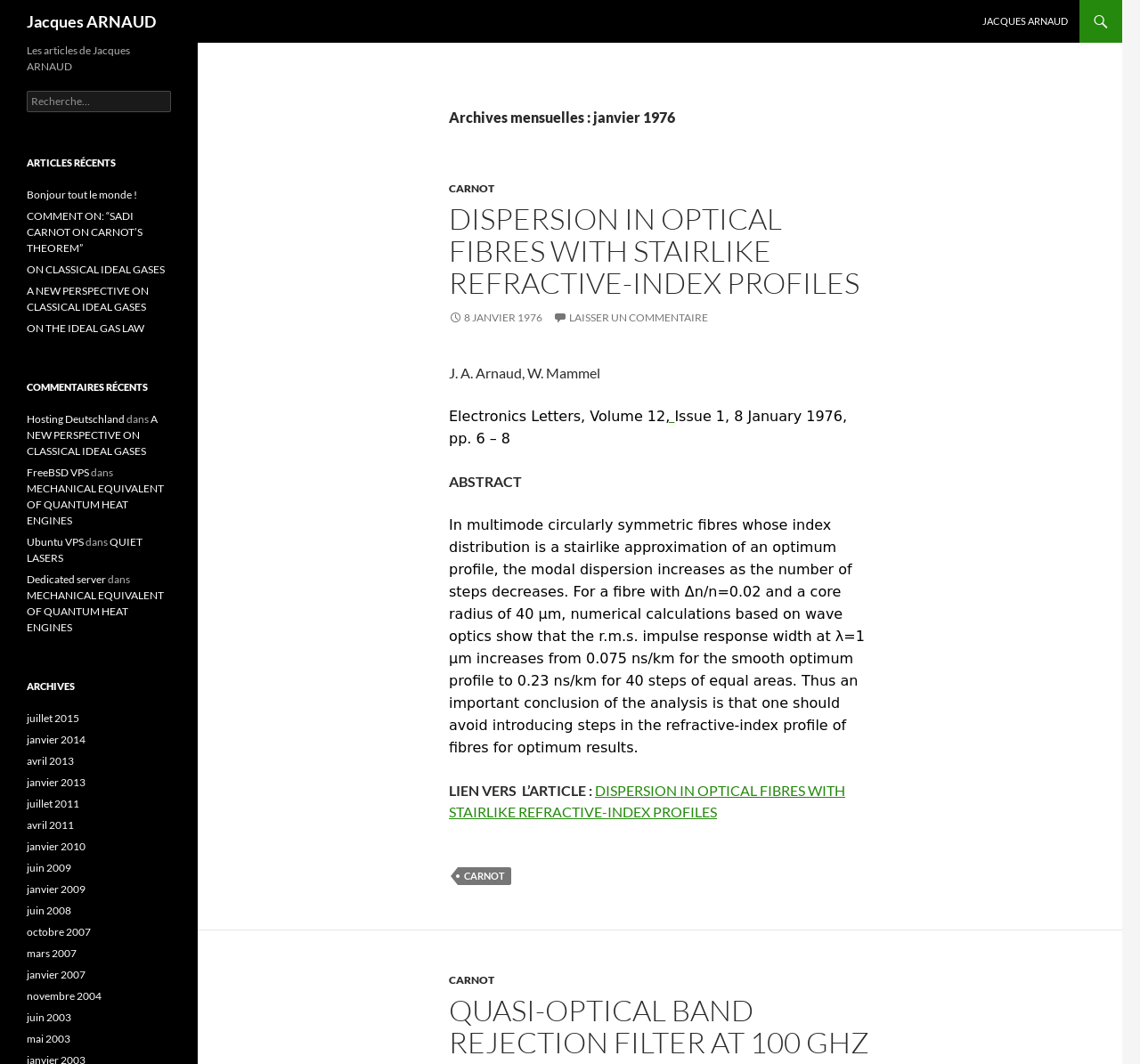Based on the visual content of the image, answer the question thoroughly: How many recent articles are listed on the webpage?

I found the answer by counting the number of links under the 'ARTICLES RÉCENTS' heading.